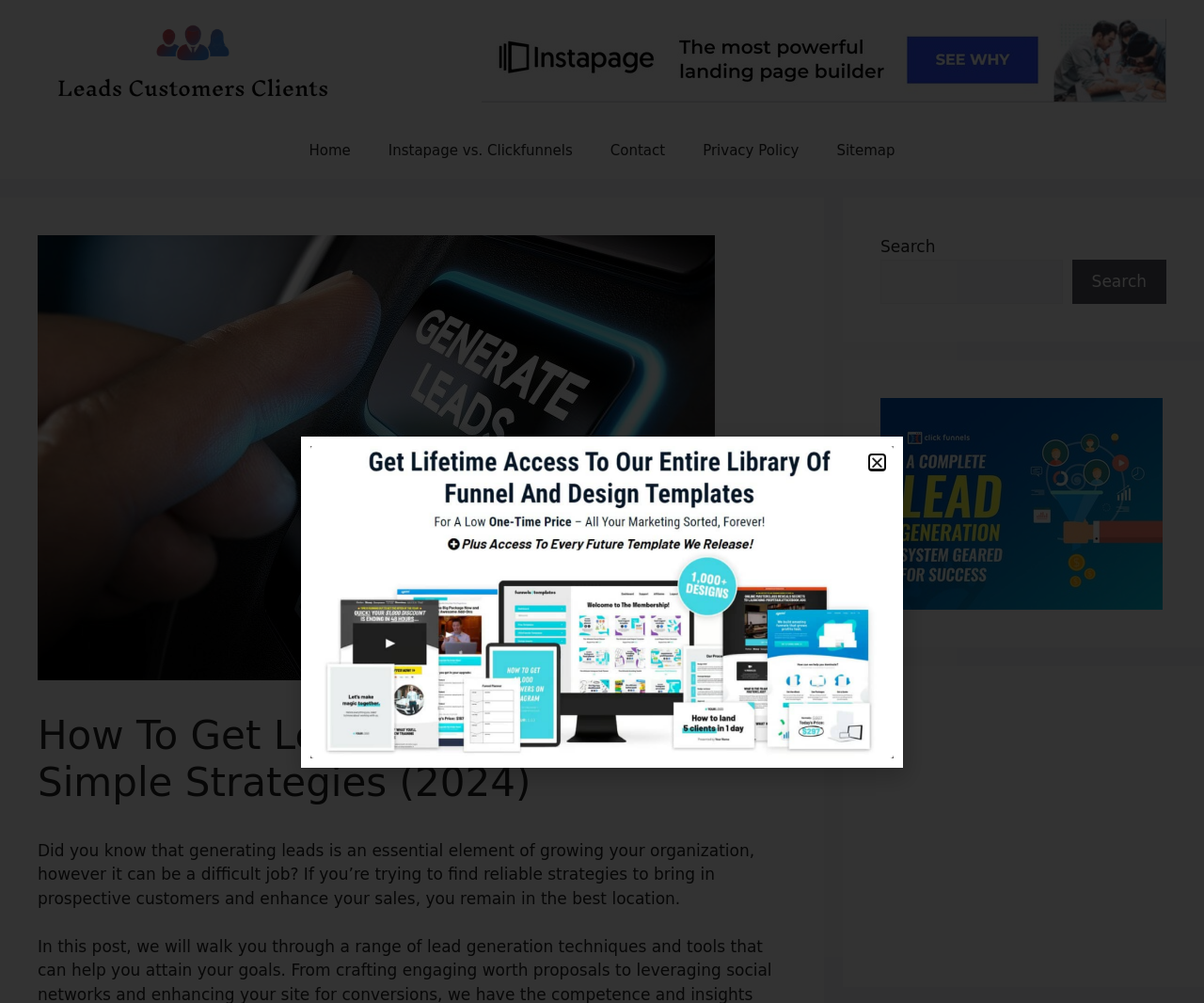Answer the following inquiry with a single word or phrase:
What is the main topic of this webpage?

Getting leads for a client